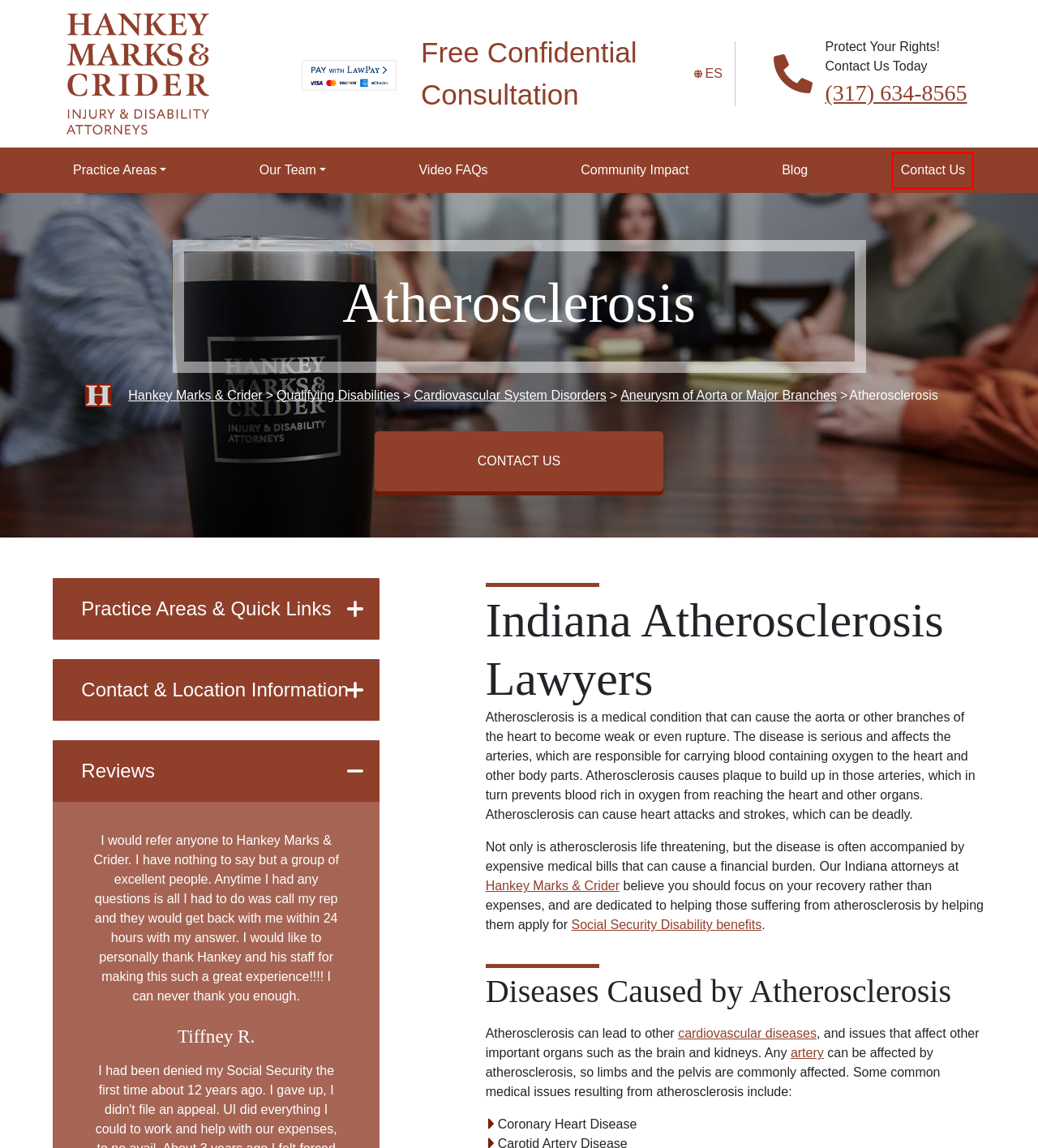Look at the given screenshot of a webpage with a red rectangle bounding box around a UI element. Pick the description that best matches the new webpage after clicking the element highlighted. The descriptions are:
A. Indiana Social Security Attorney For Cardiovascular System Disorders
B. Indiana Qualifying Disabilities for Social Security Benefits
C. Indiana Social Security Disability Lawyers, Personal Injury Attorneys
D. Indiana Aneurysm of Aorta or Major Branches Lawyers, Aneurysm Attorney
E. Community Involvement and Sponsorships
F. Frequently Asked Questions, Social Security Disability FAQs
G. Contact Us, Indianapolis Social Security Attorneys
H. About Our Social Security Disability Lawyers, Attorneys

G